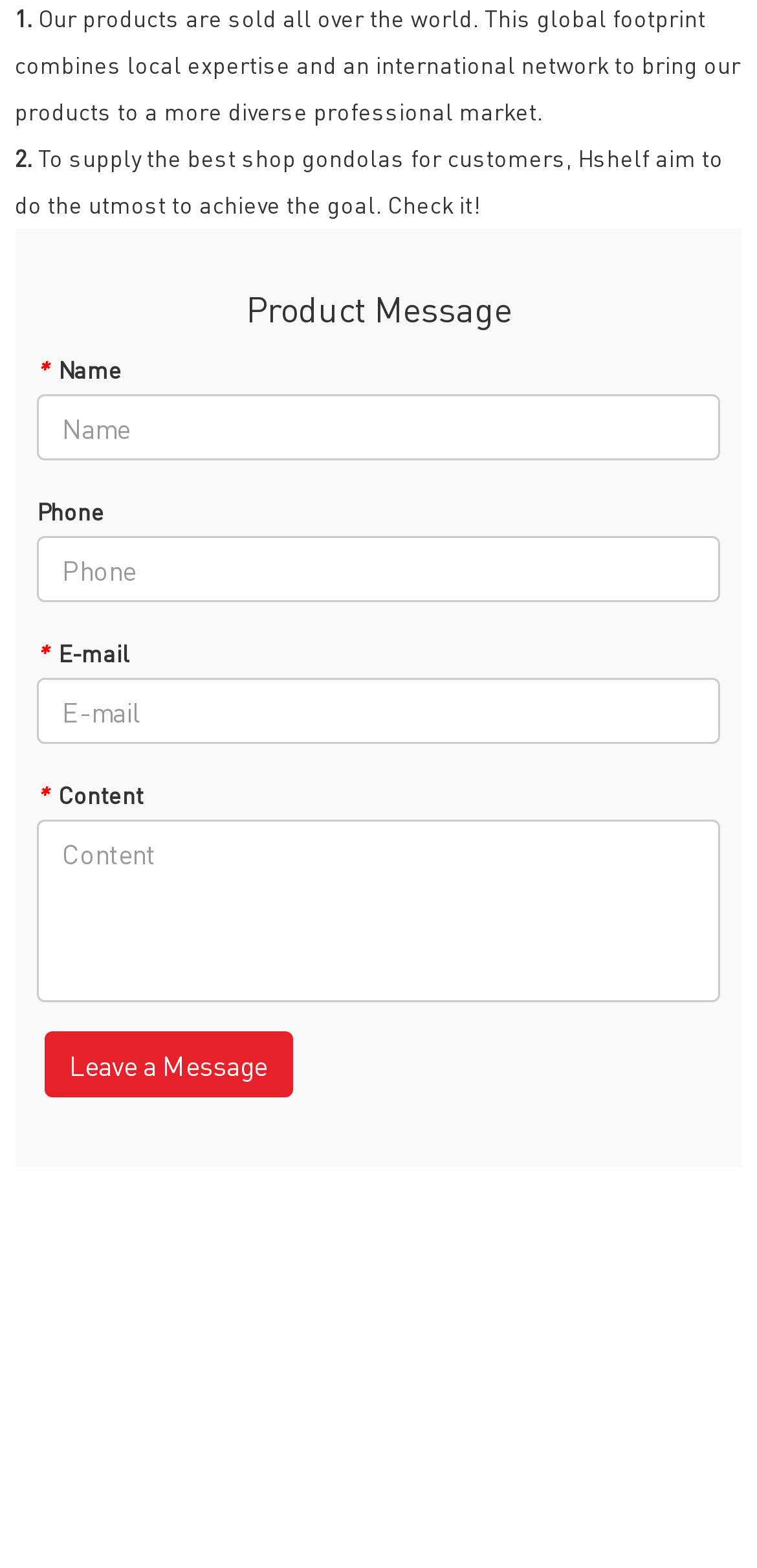Please determine the bounding box of the UI element that matches this description: name="name" placeholder="Name". The coordinates should be given as (top-left x, top-left y, bottom-right x, bottom-right y), with all values between 0 and 1.

[0.049, 0.251, 0.951, 0.293]